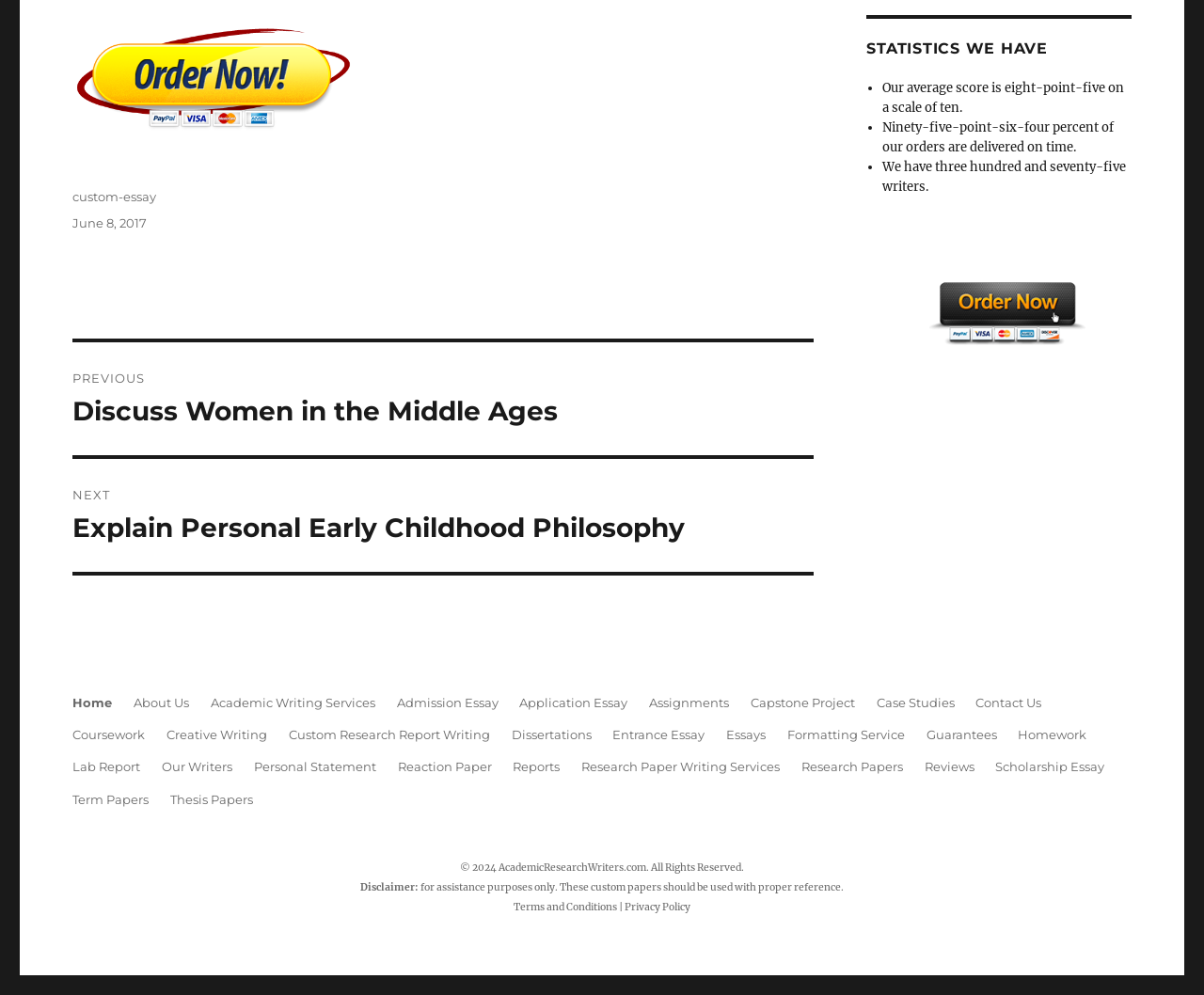How many writers does this academic writing service have?
Please provide a comprehensive answer to the question based on the webpage screenshot.

The statistics section of the webpage mentions that 'We have three hundred and seventy-five writers.'